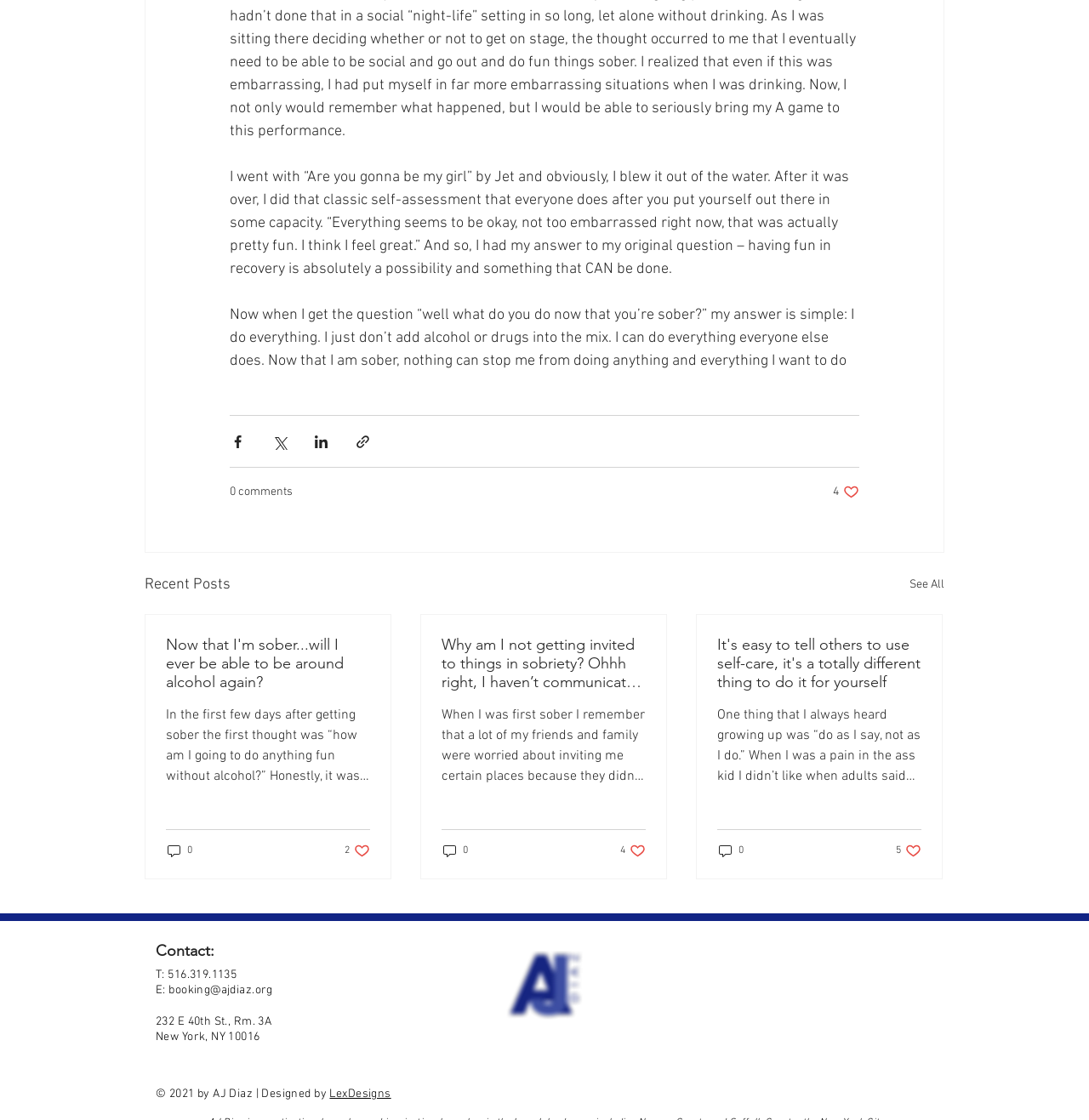Extract the bounding box coordinates of the UI element described: "Contact". Provide the coordinates in the format [left, top, right, bottom] with values ranging from 0 to 1.

None